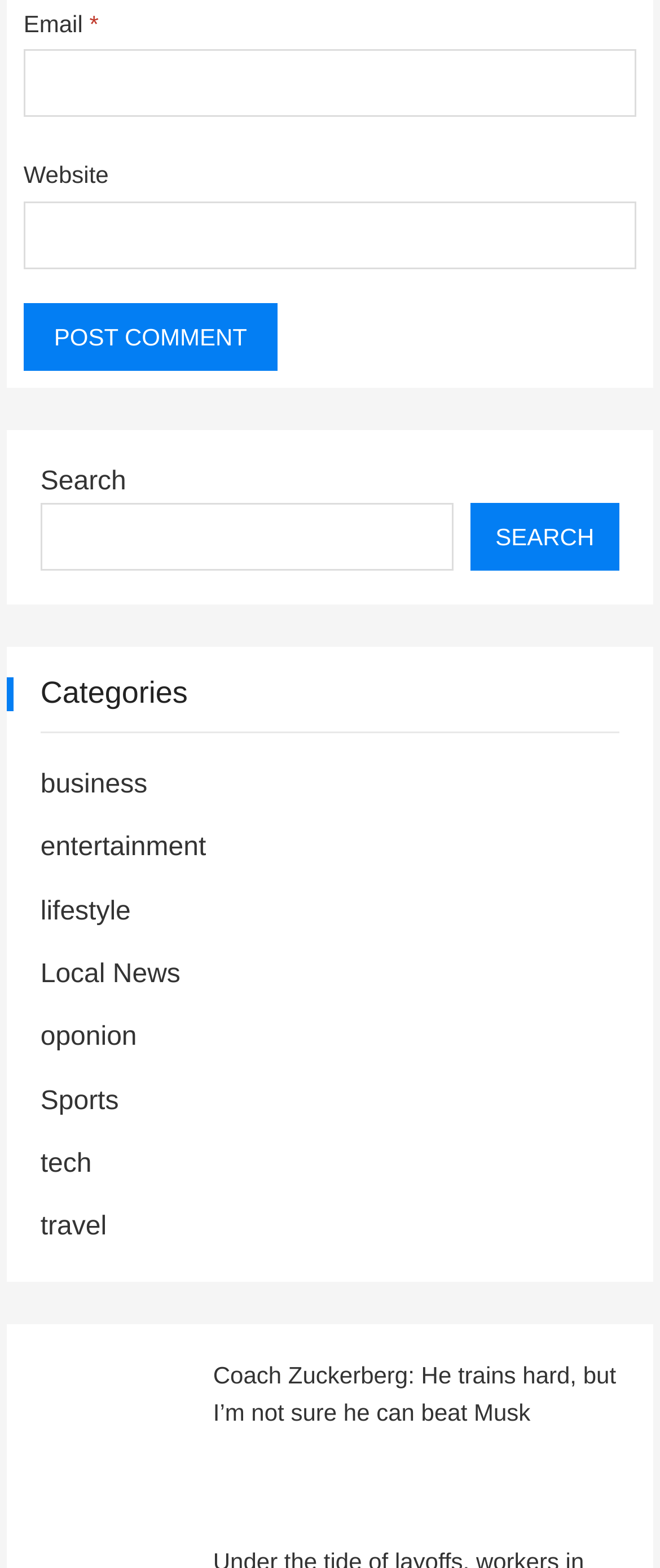Please locate the bounding box coordinates of the element that needs to be clicked to achieve the following instruction: "Enter email address". The coordinates should be four float numbers between 0 and 1, i.e., [left, top, right, bottom].

[0.036, 0.032, 0.964, 0.075]